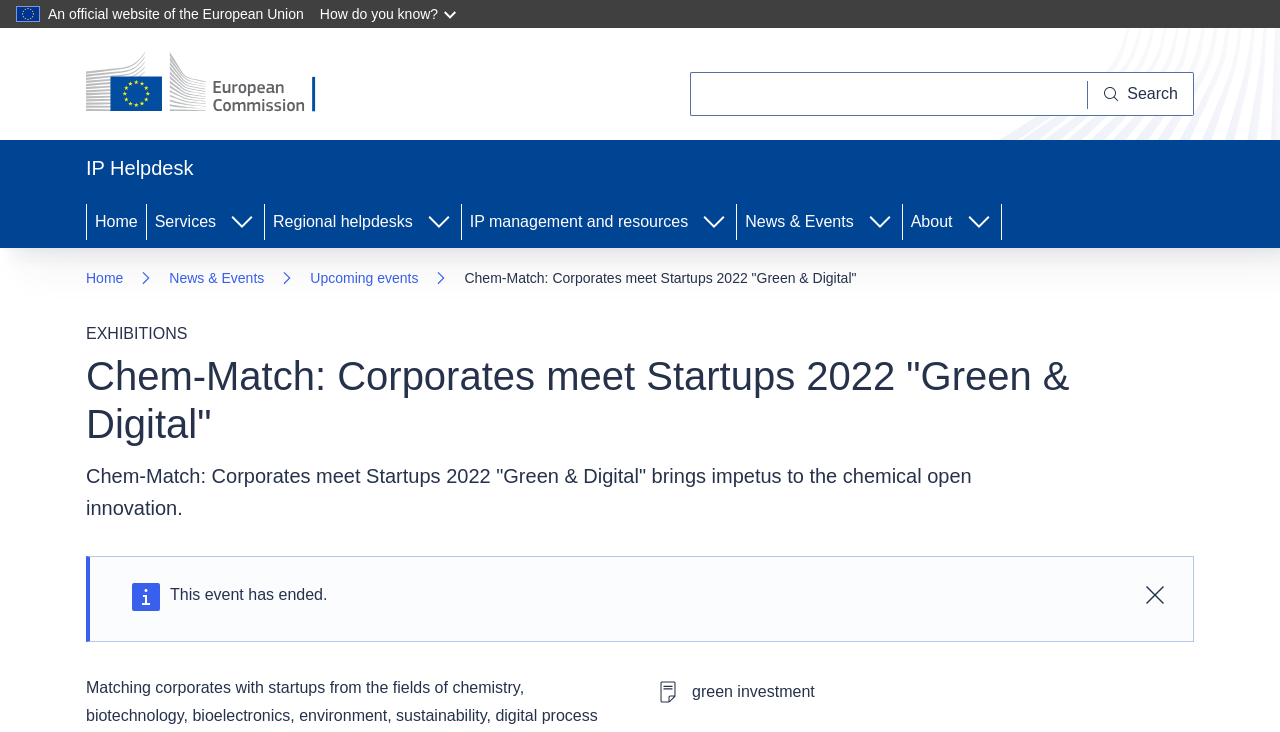Identify the main title of the webpage and generate its text content.

Chem-Match: Corporates meet Startups 2022 "Green & Digital"